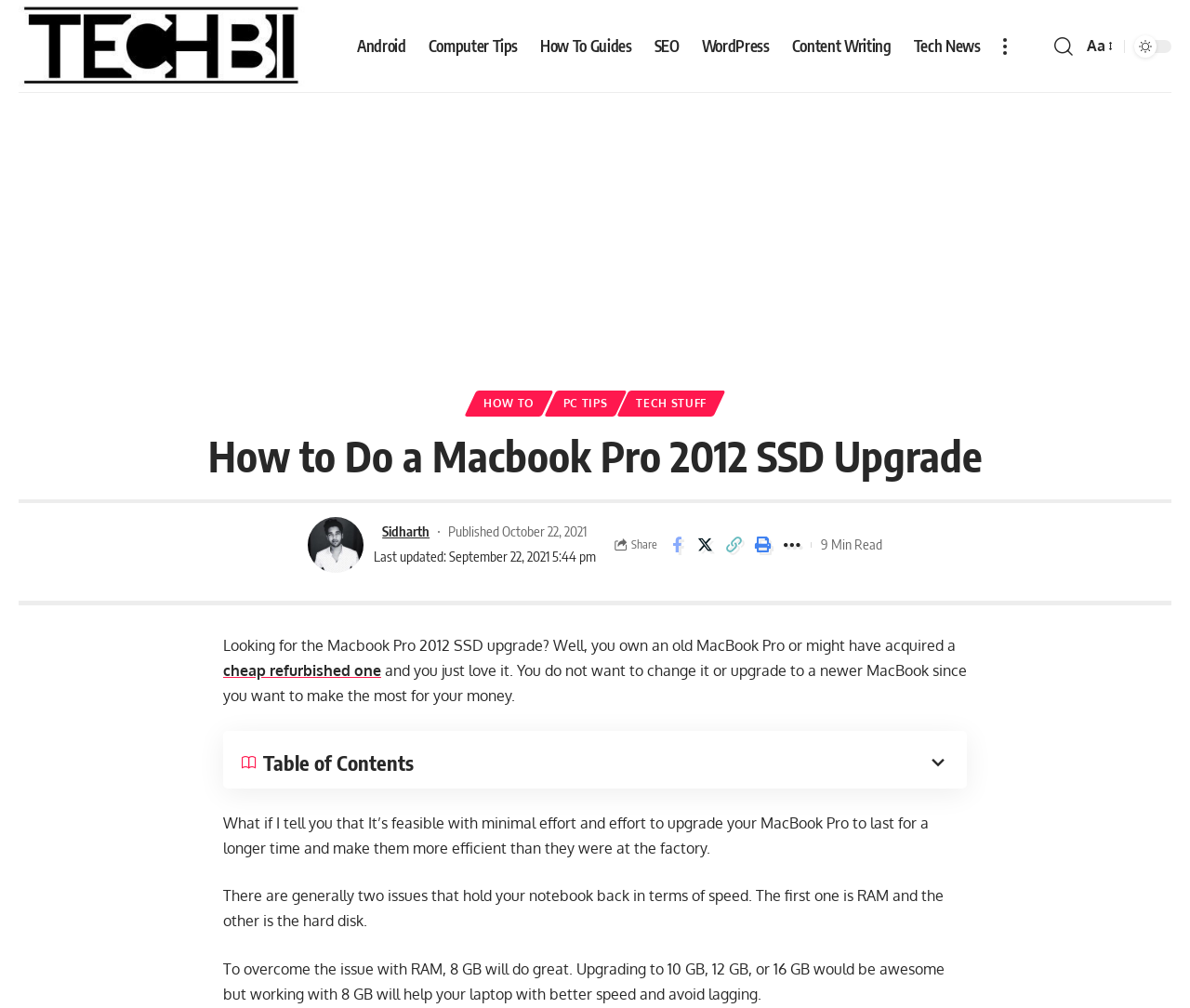Locate the bounding box coordinates of the element you need to click to accomplish the task described by this instruction: "Click on the 'Share on Facebook' link".

[0.558, 0.525, 0.579, 0.555]